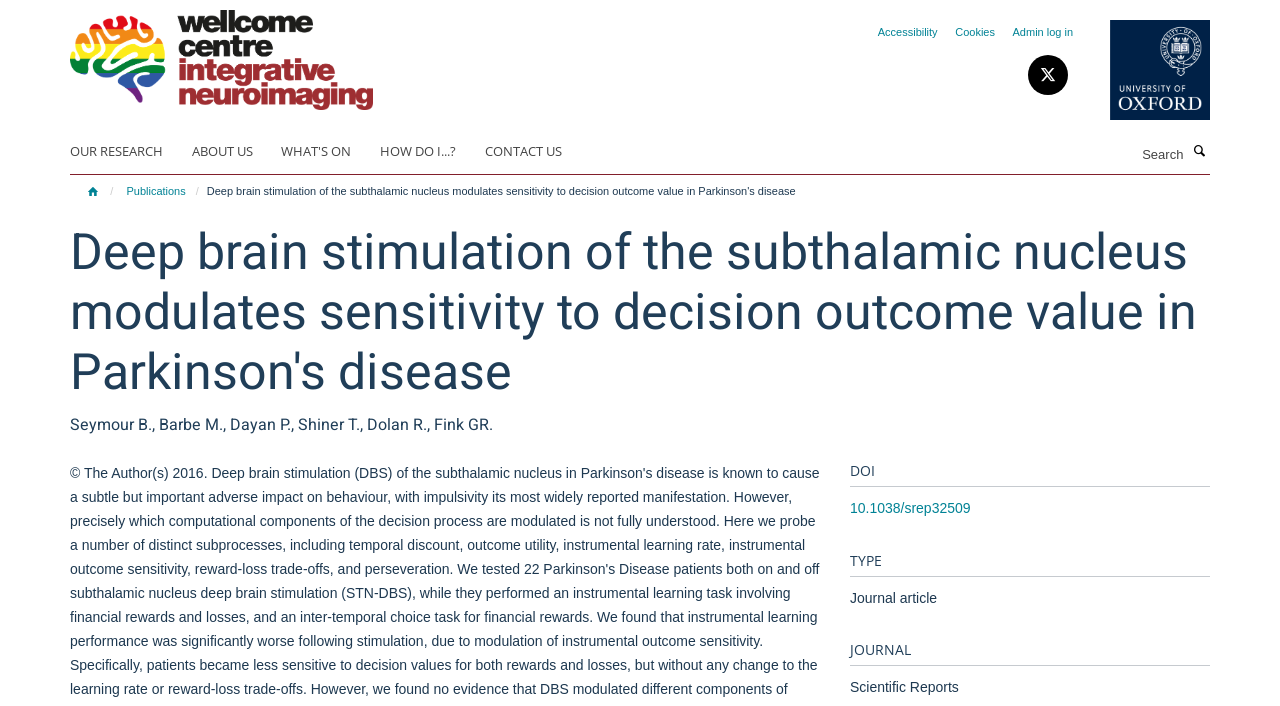Please reply to the following question using a single word or phrase: 
What is the name of the research center?

Wellcome Centre for Integrative Neuroimaging